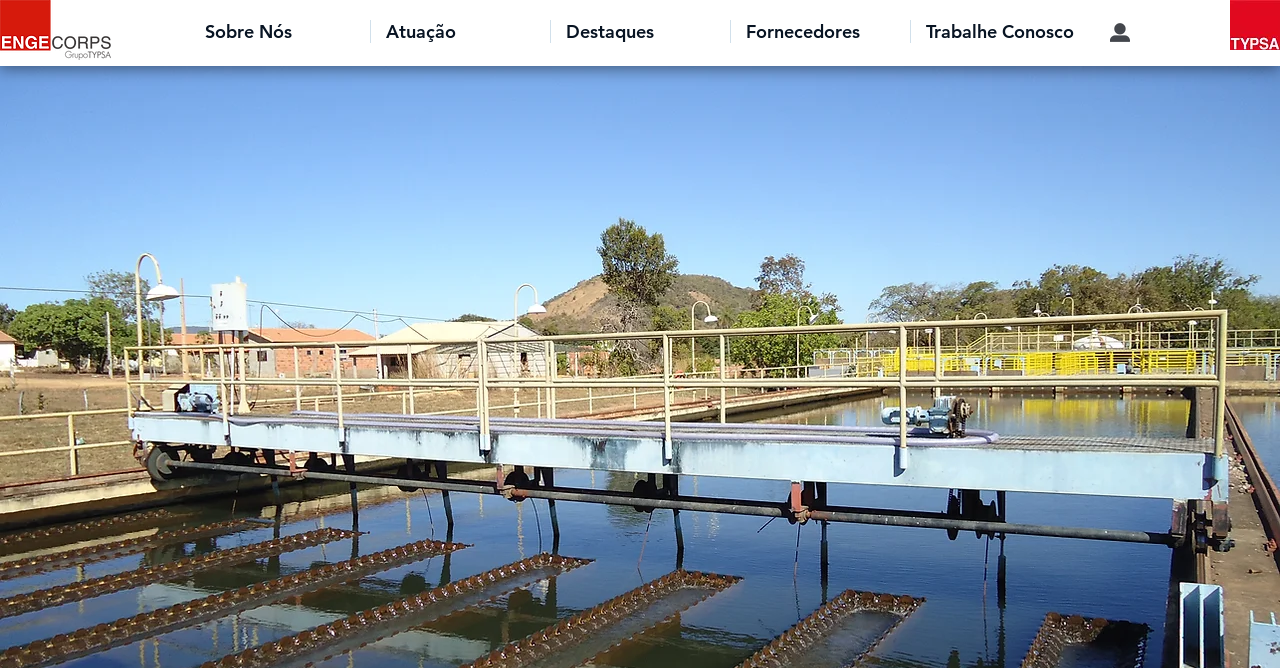What is the position of the 'Fornecedores' link?
Based on the content of the image, thoroughly explain and answer the question.

By examining the bounding box coordinates of the 'Fornecedores' link, I found that its x1 and x2 values are 0.57 and 0.711, respectively, which indicates that it is positioned in the middle-right section of the webpage.